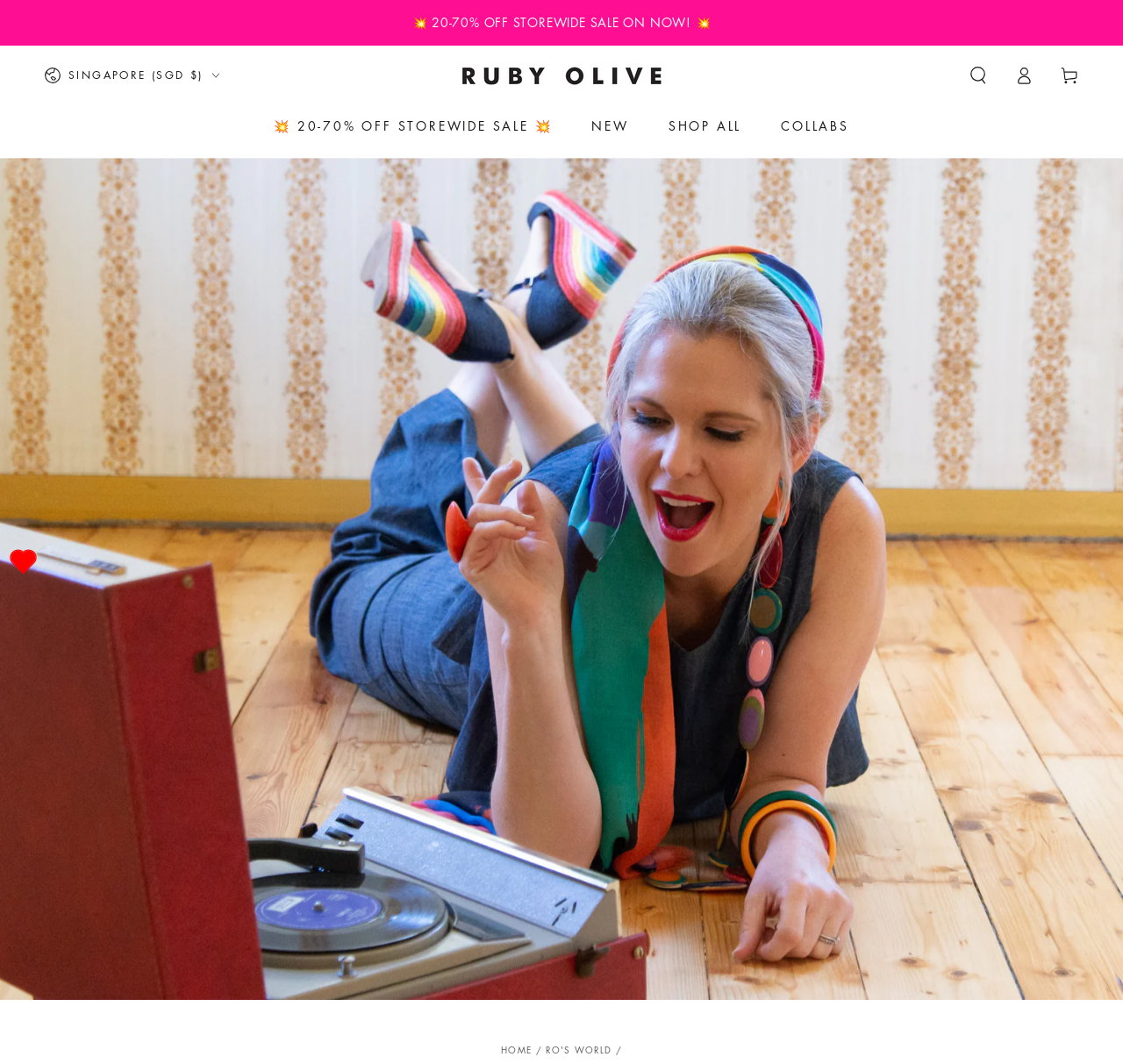Please provide the bounding box coordinates for the UI element as described: "parent_node: Country/region". The coordinates must be four floats between 0 and 1, represented as [left, top, right, bottom].

[0.407, 0.057, 0.593, 0.085]